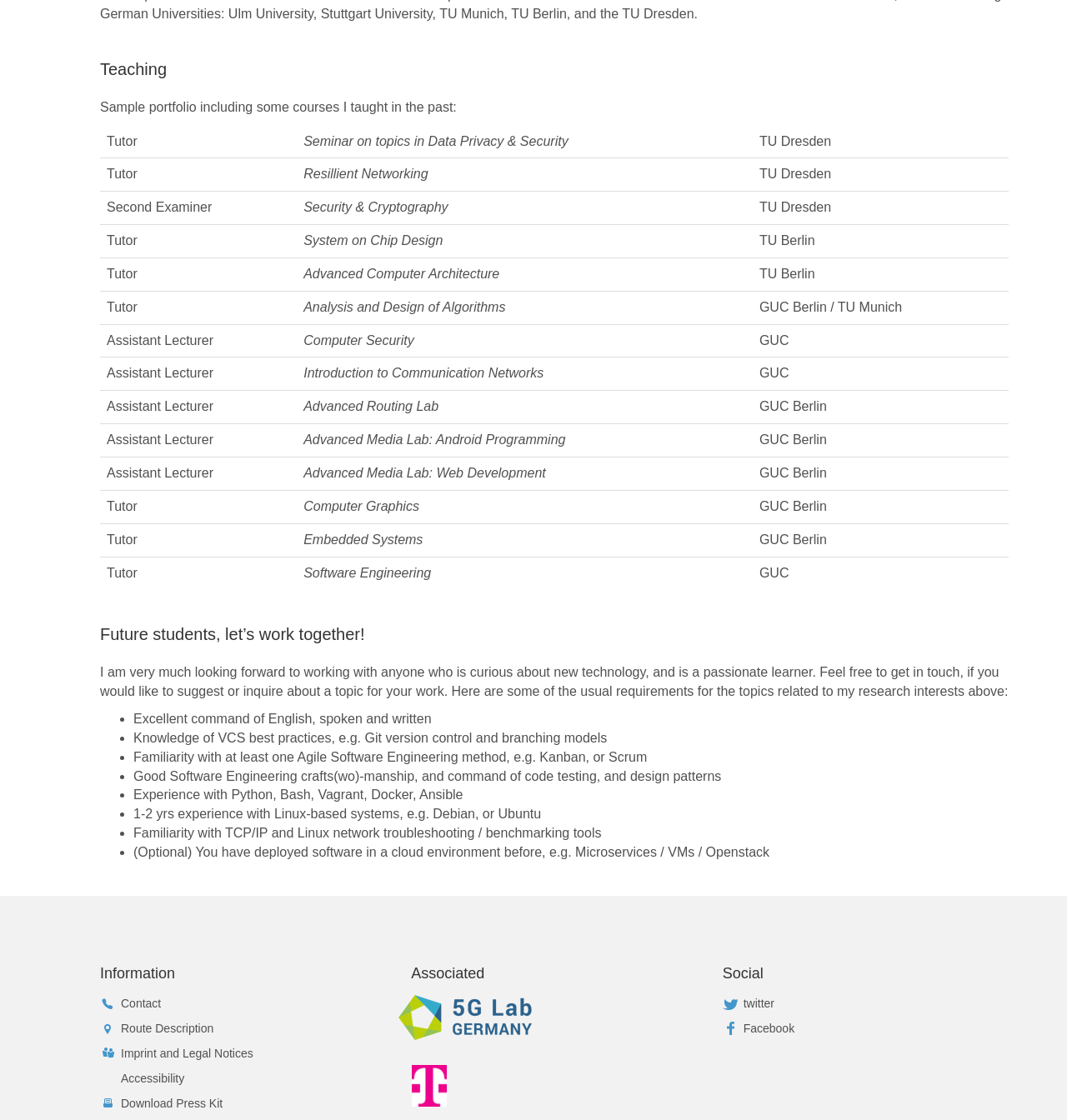Provide a single word or phrase to answer the given question: 
How many rows are in the table?

11